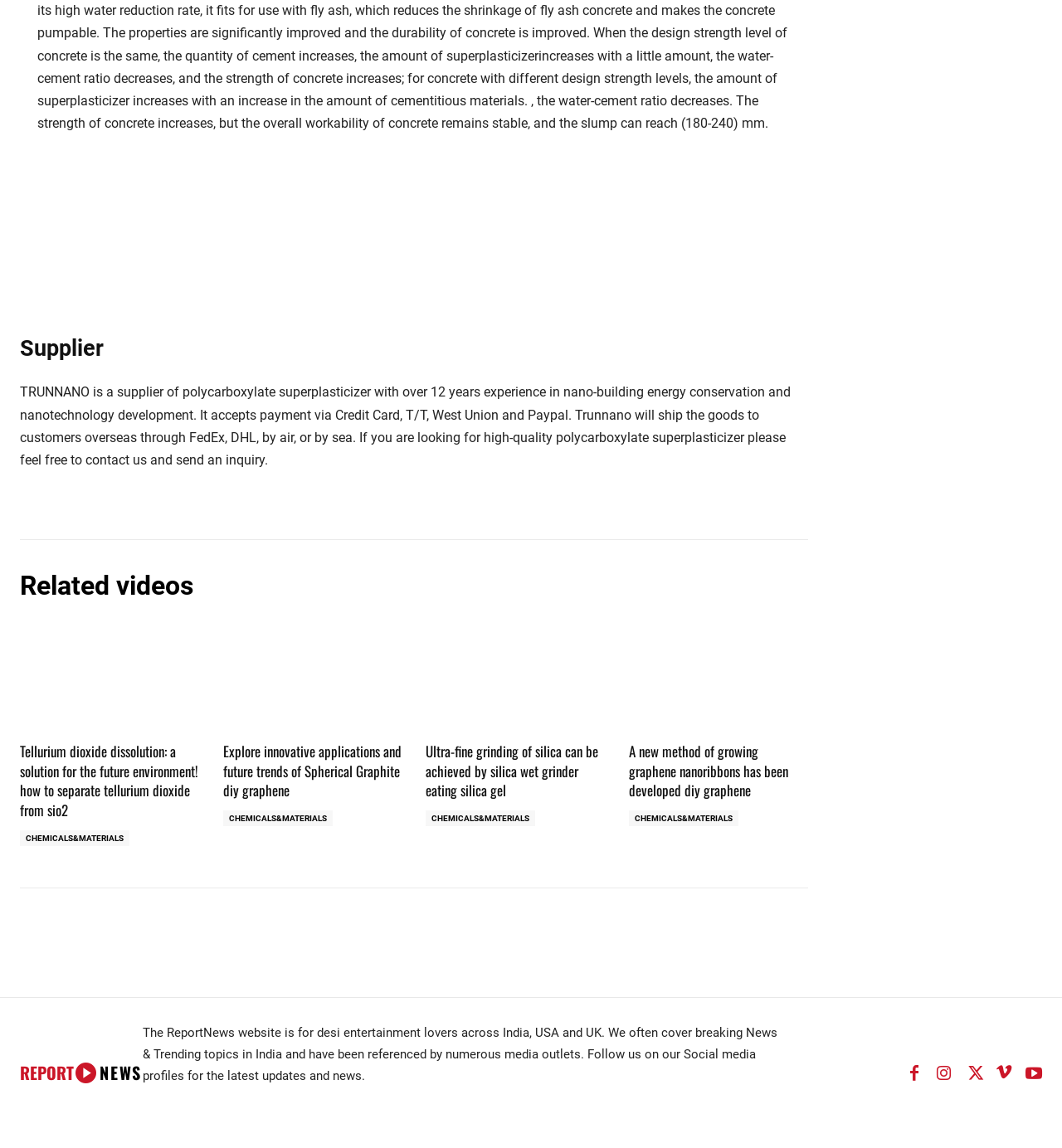Locate the UI element described by Chemicals&Materials in the provided webpage screenshot. Return the bounding box coordinates in the format (top-left x, top-left y, bottom-right x, bottom-right y), ensuring all values are between 0 and 1.

[0.401, 0.706, 0.504, 0.72]